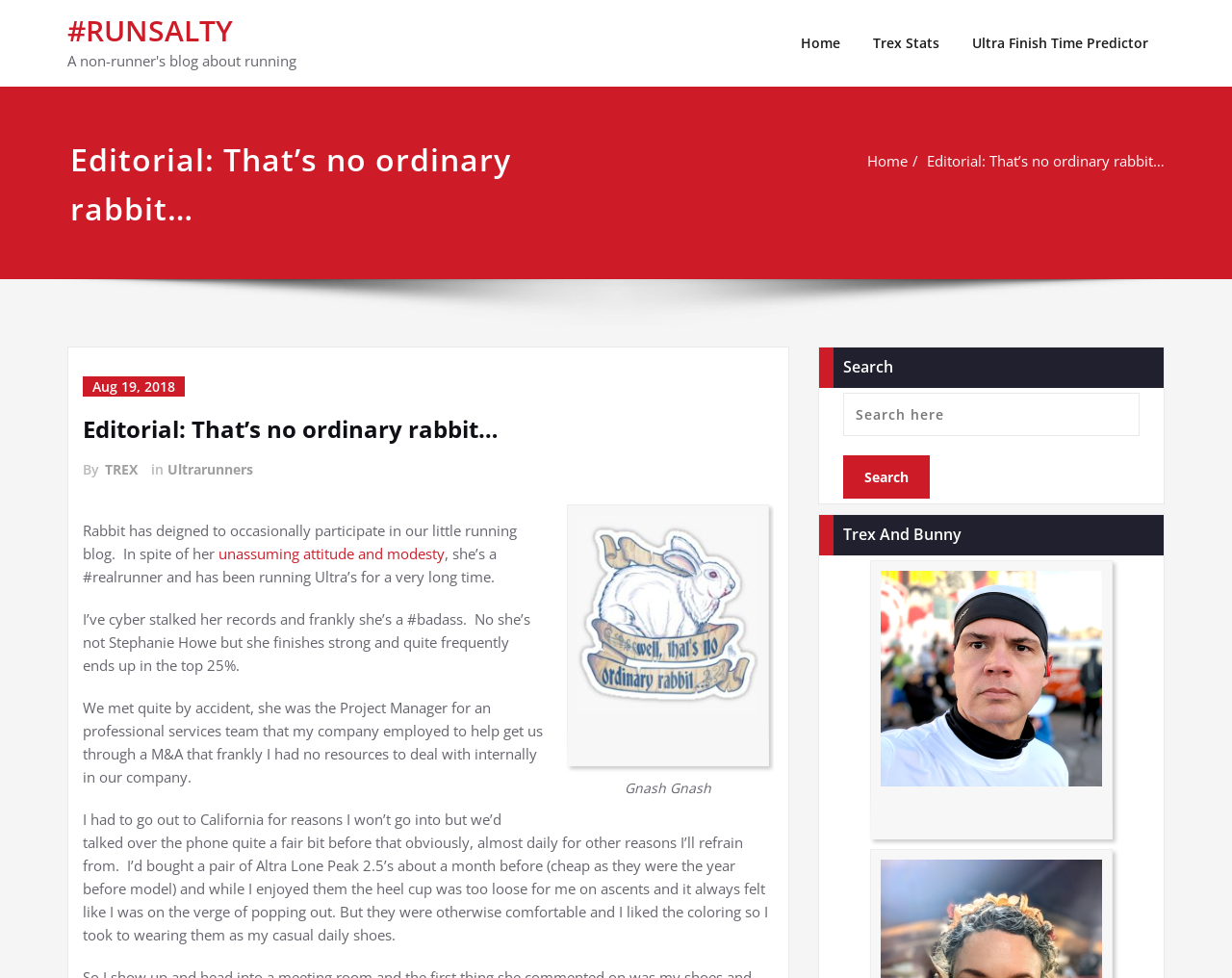Locate the bounding box coordinates of the area where you should click to accomplish the instruction: "View the Trex and Bunny section".

[0.684, 0.534, 0.937, 0.56]